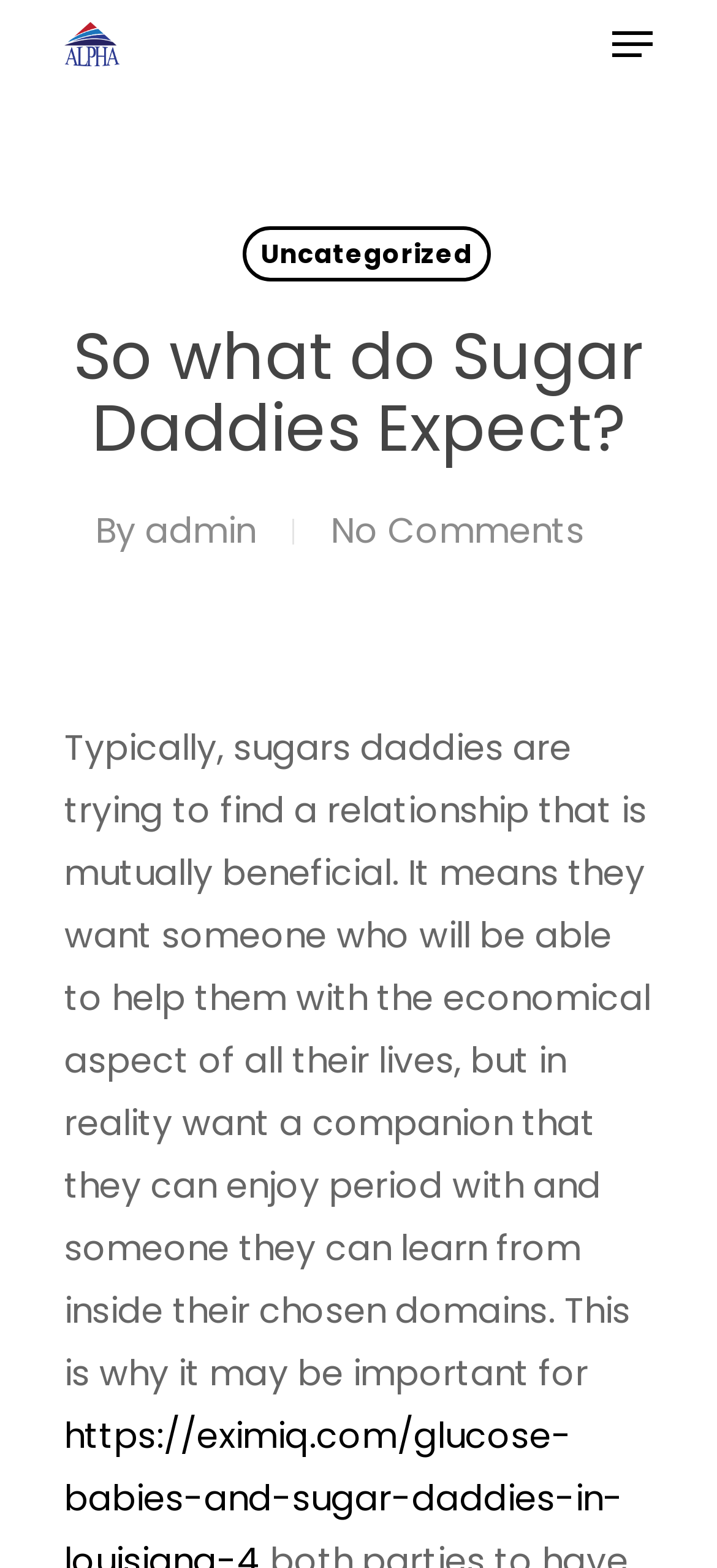Identify and provide the main heading of the webpage.

So what do Sugar Daddies Expect?